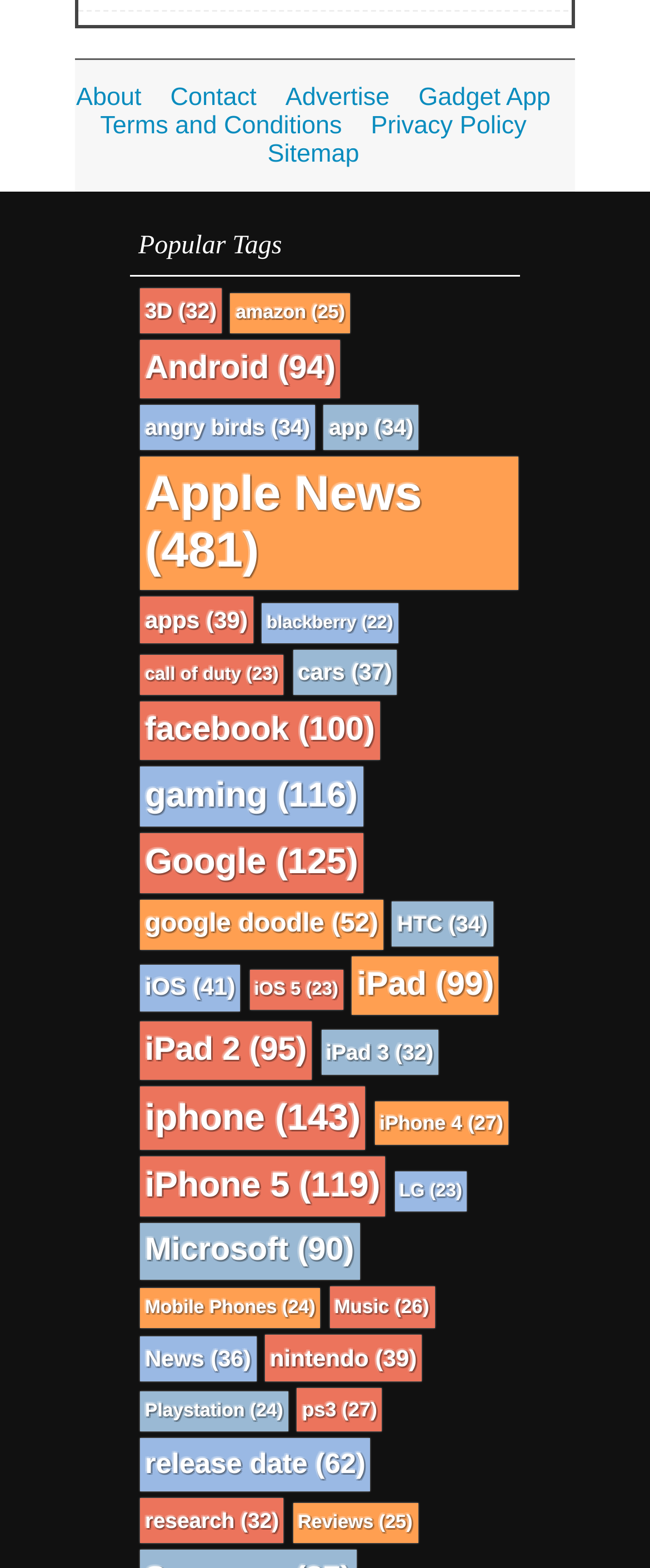How many popular tags are there?
Use the information from the screenshot to give a comprehensive response to the question.

There are 31 popular tags listed on the webpage, which are categorized under the 'Popular Tags' heading.